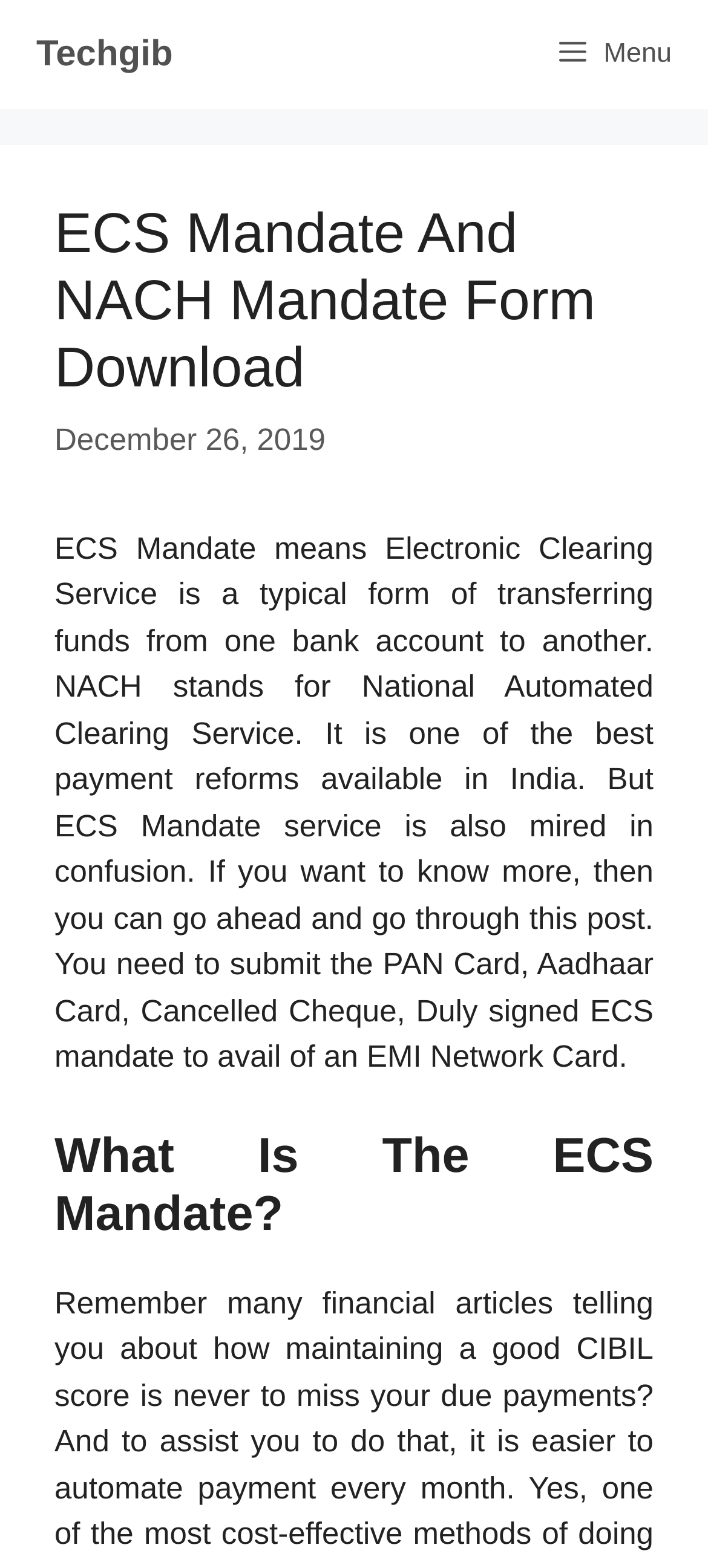Refer to the image and provide a thorough answer to this question:
What is ECS Mandate?

Based on the webpage content, ECS Mandate is explained as Electronic Clearing Service, which is a typical form of transferring funds from one bank account to another. This information is obtained from the paragraph of text that explains the ECS Mandate and NACH Mandate.